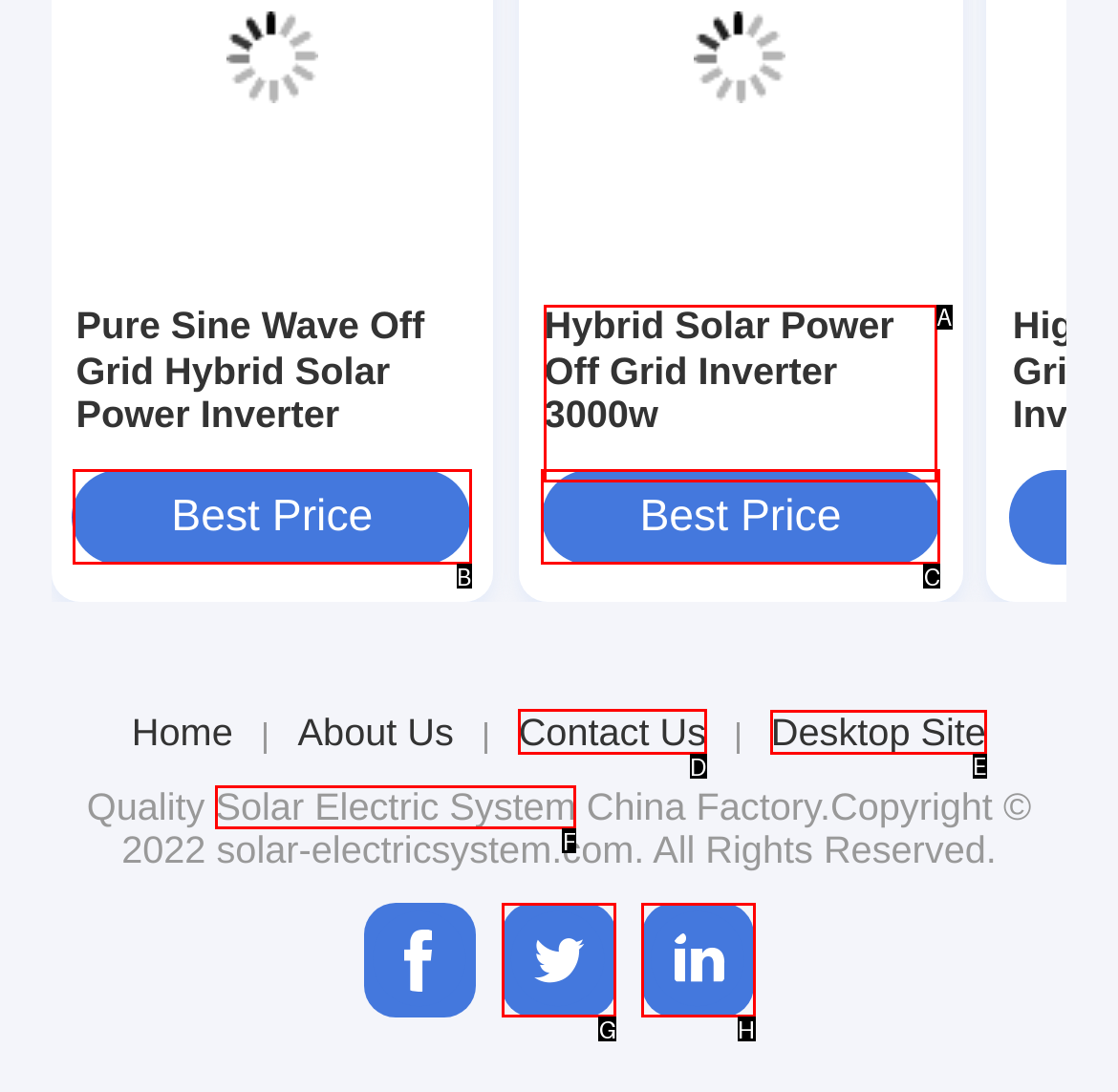Identify the letter of the UI element you should interact with to perform the task: Contact Us
Reply with the appropriate letter of the option.

D